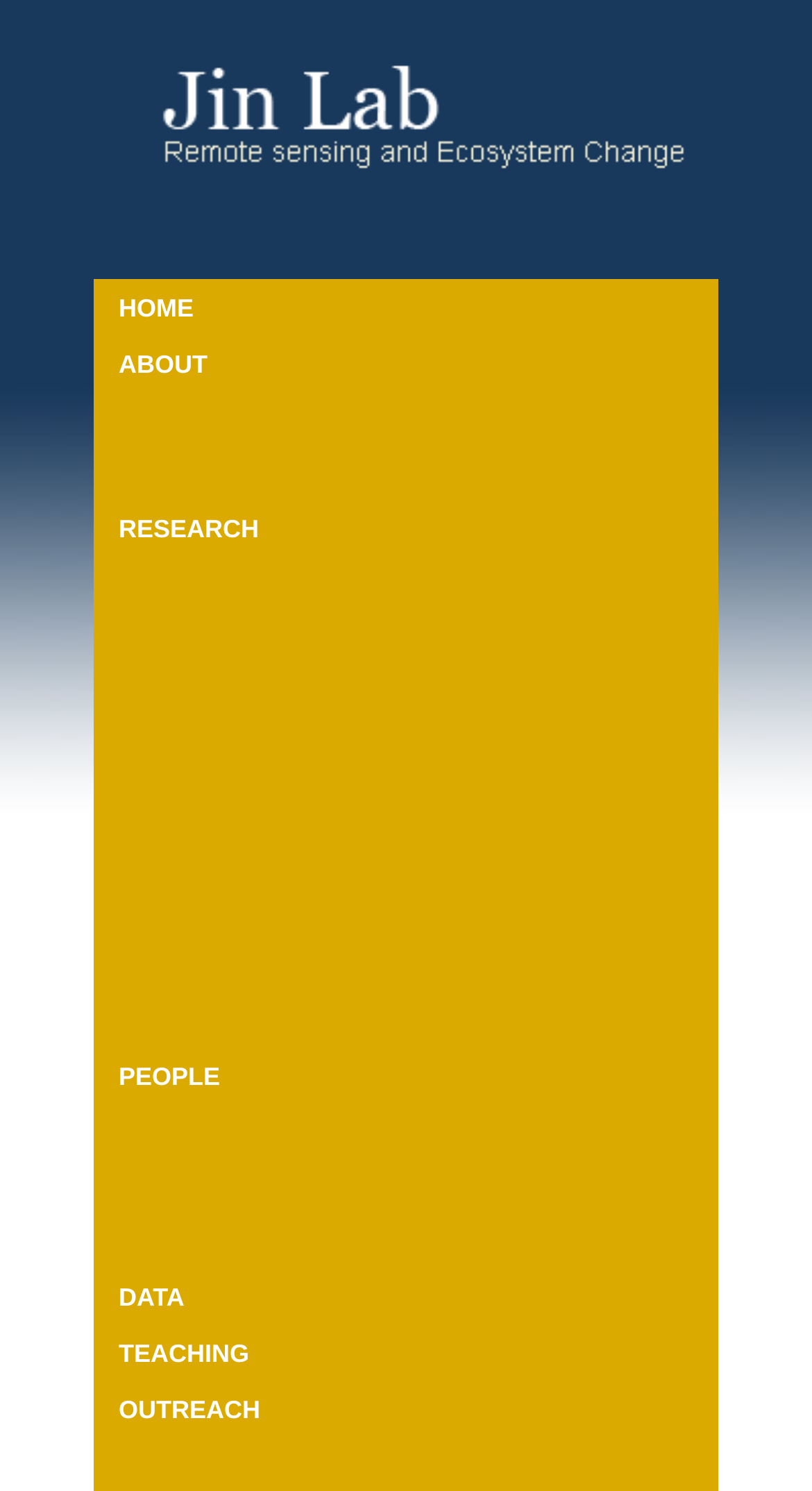Locate the bounding box coordinates of the area to click to fulfill this instruction: "learn about the lab". The bounding box should be presented as four float numbers between 0 and 1, in the order [left, top, right, bottom].

[0.115, 0.225, 0.885, 0.263]